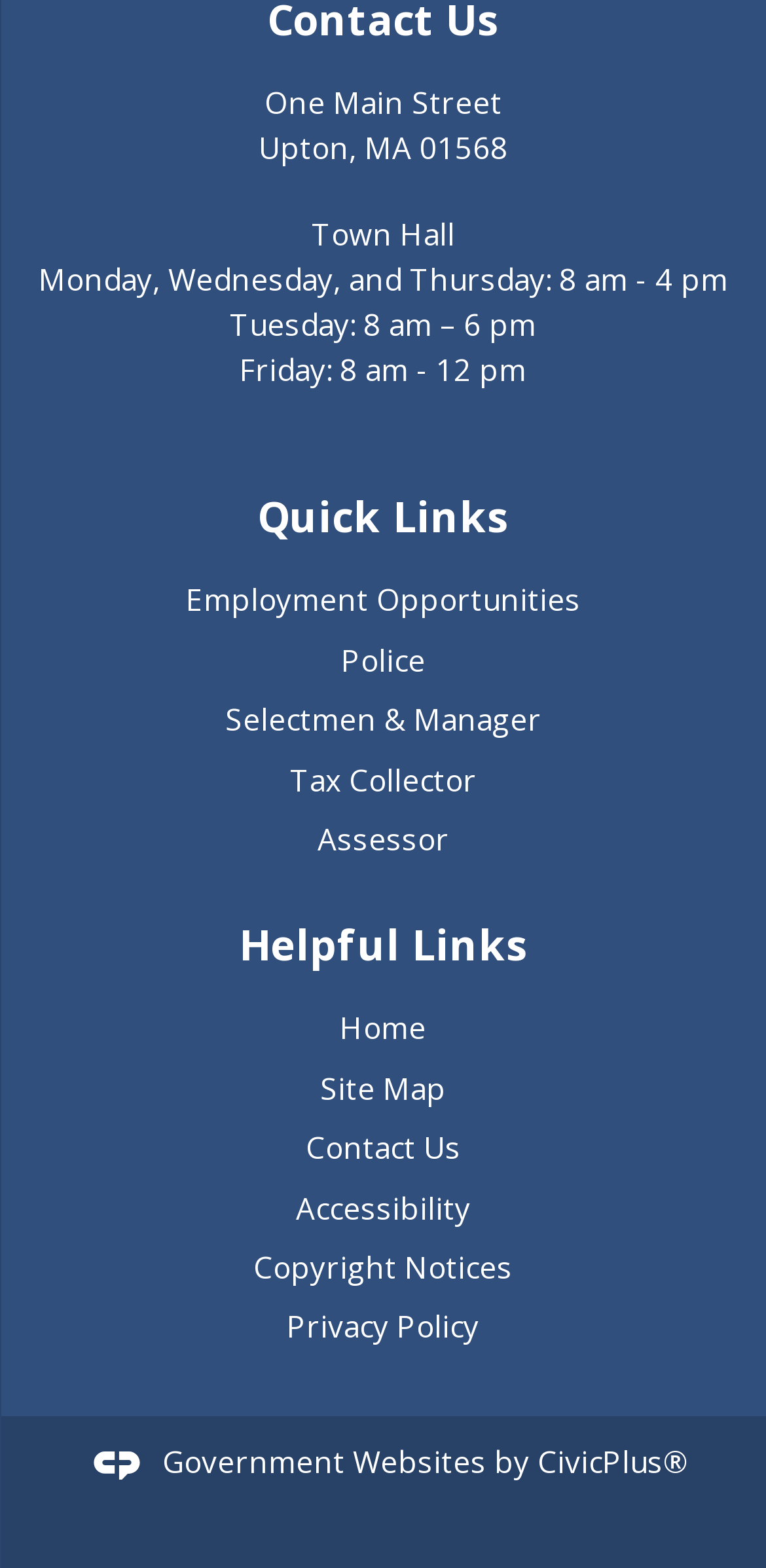Highlight the bounding box coordinates of the region I should click on to meet the following instruction: "View Site Map".

[0.418, 0.681, 0.582, 0.706]